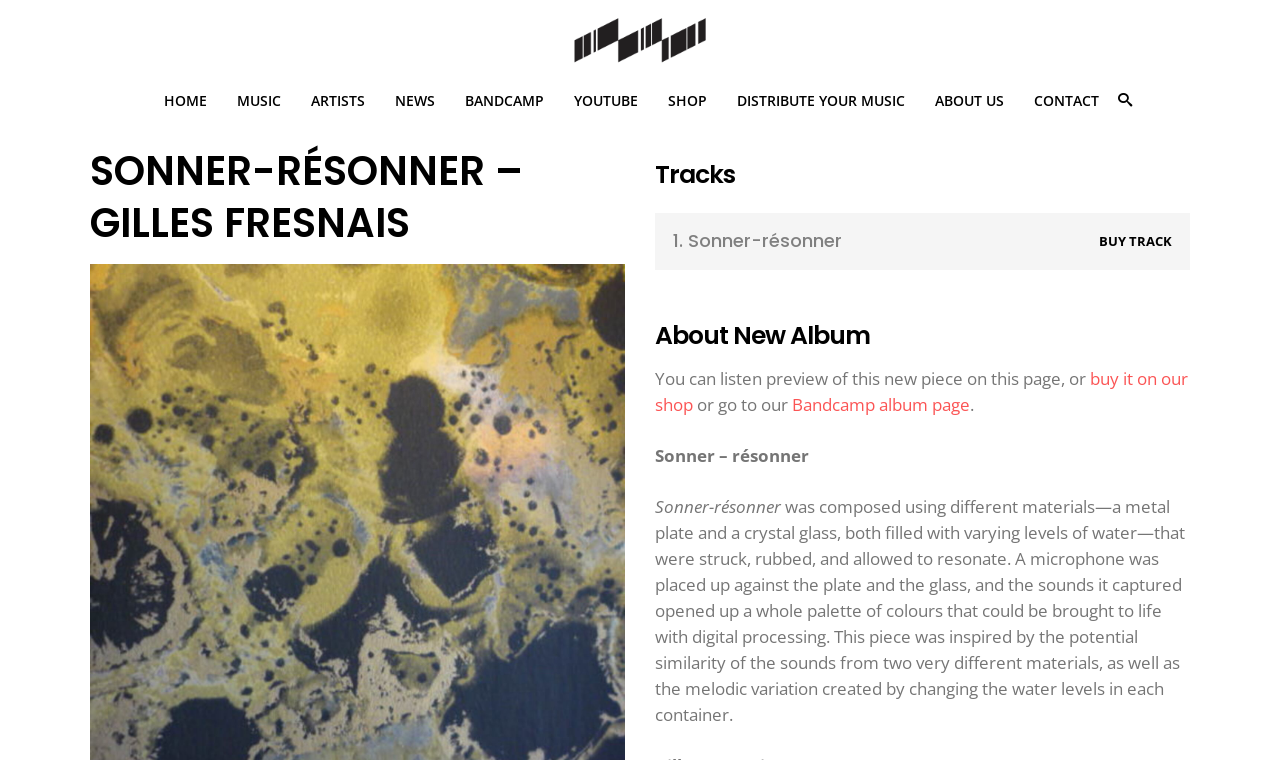Determine the bounding box coordinates of the region I should click to achieve the following instruction: "View the ABOUT US page". Ensure the bounding box coordinates are four float numbers between 0 and 1, i.e., [left, top, right, bottom].

[0.718, 0.105, 0.796, 0.157]